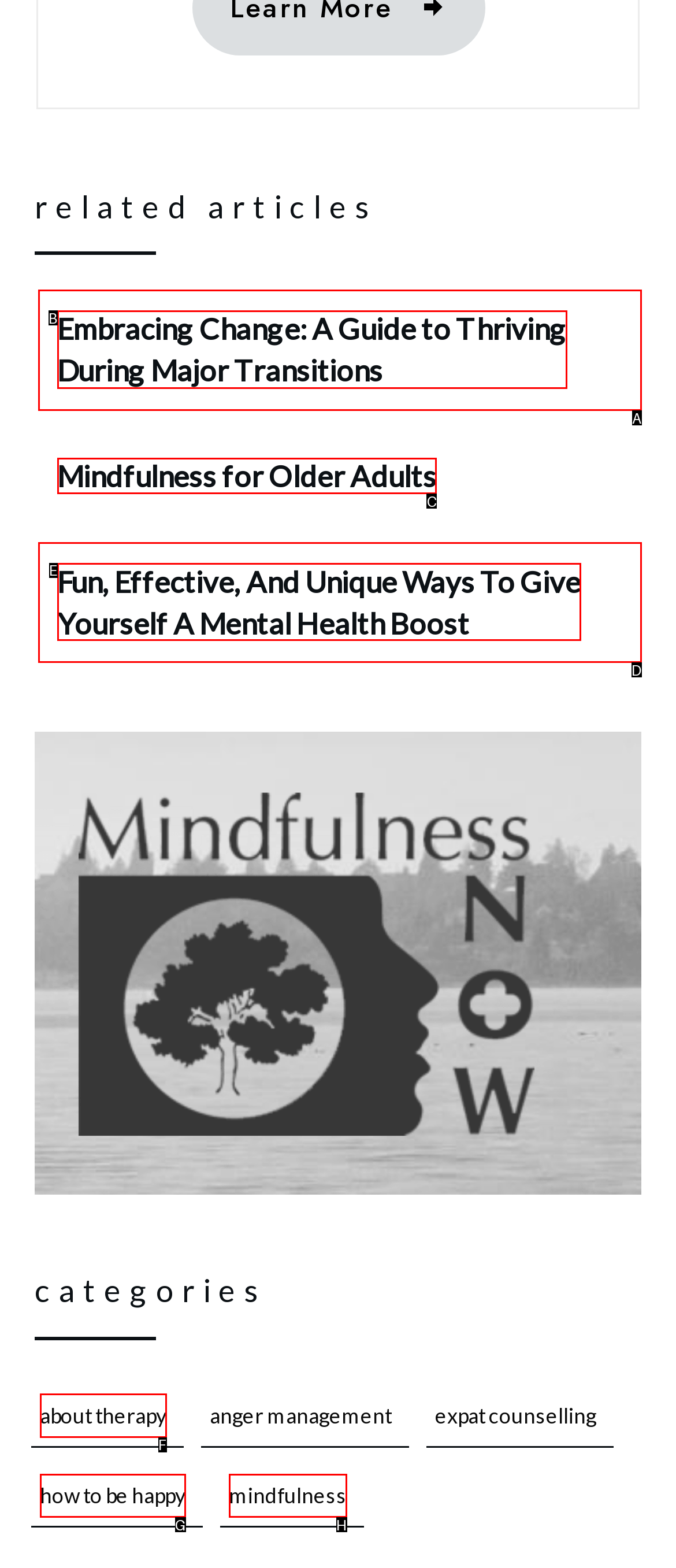Select the letter of the option that should be clicked to achieve the specified task: explore mindfulness for older adults. Respond with just the letter.

C